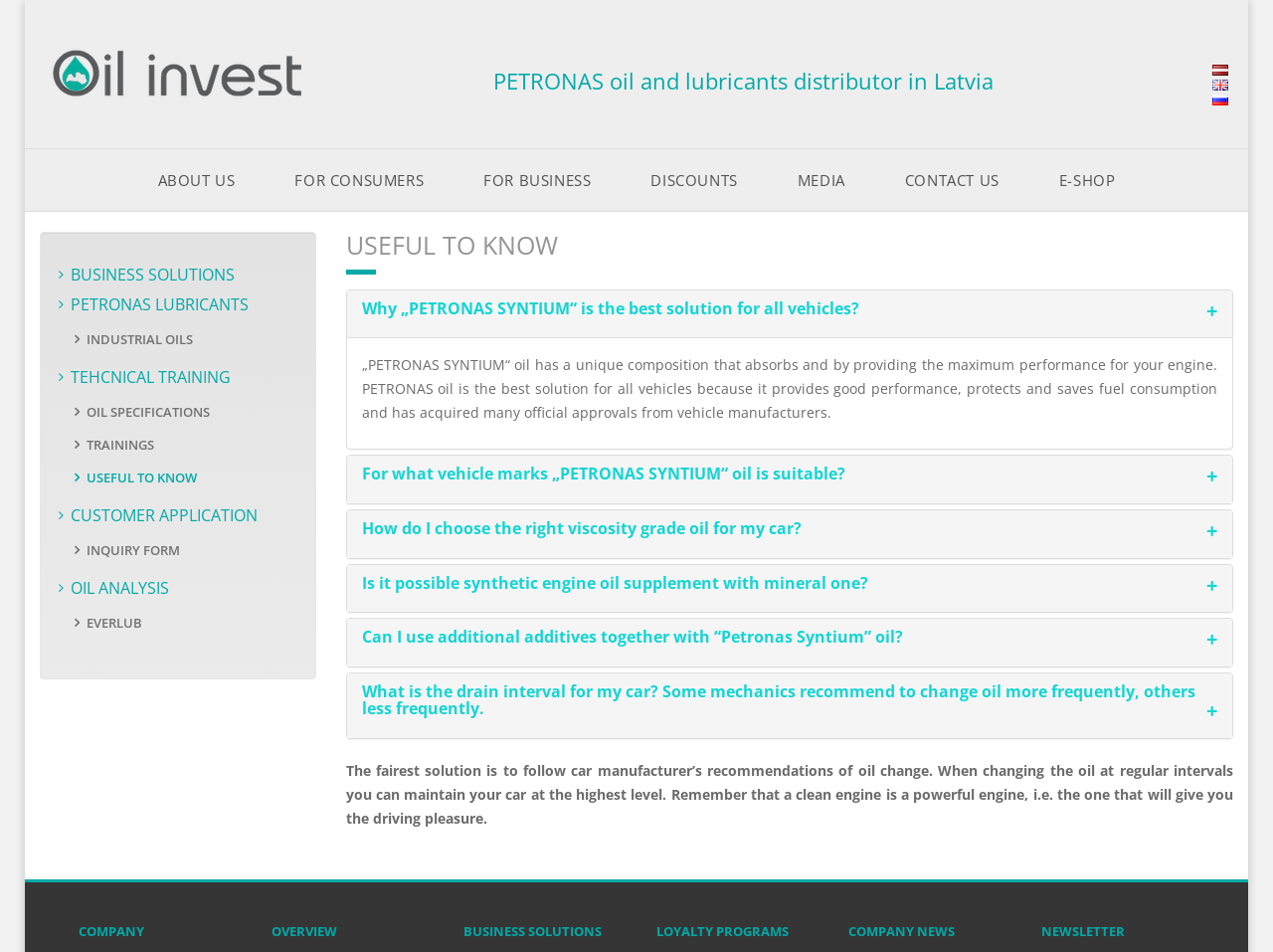Please examine the image and provide a detailed answer to the question: What is the language of the webpage?

I inferred this from the link 'Latviešu valoda' which means 'Latvian language' in English, and it is likely that the webpage is in Latvian language.